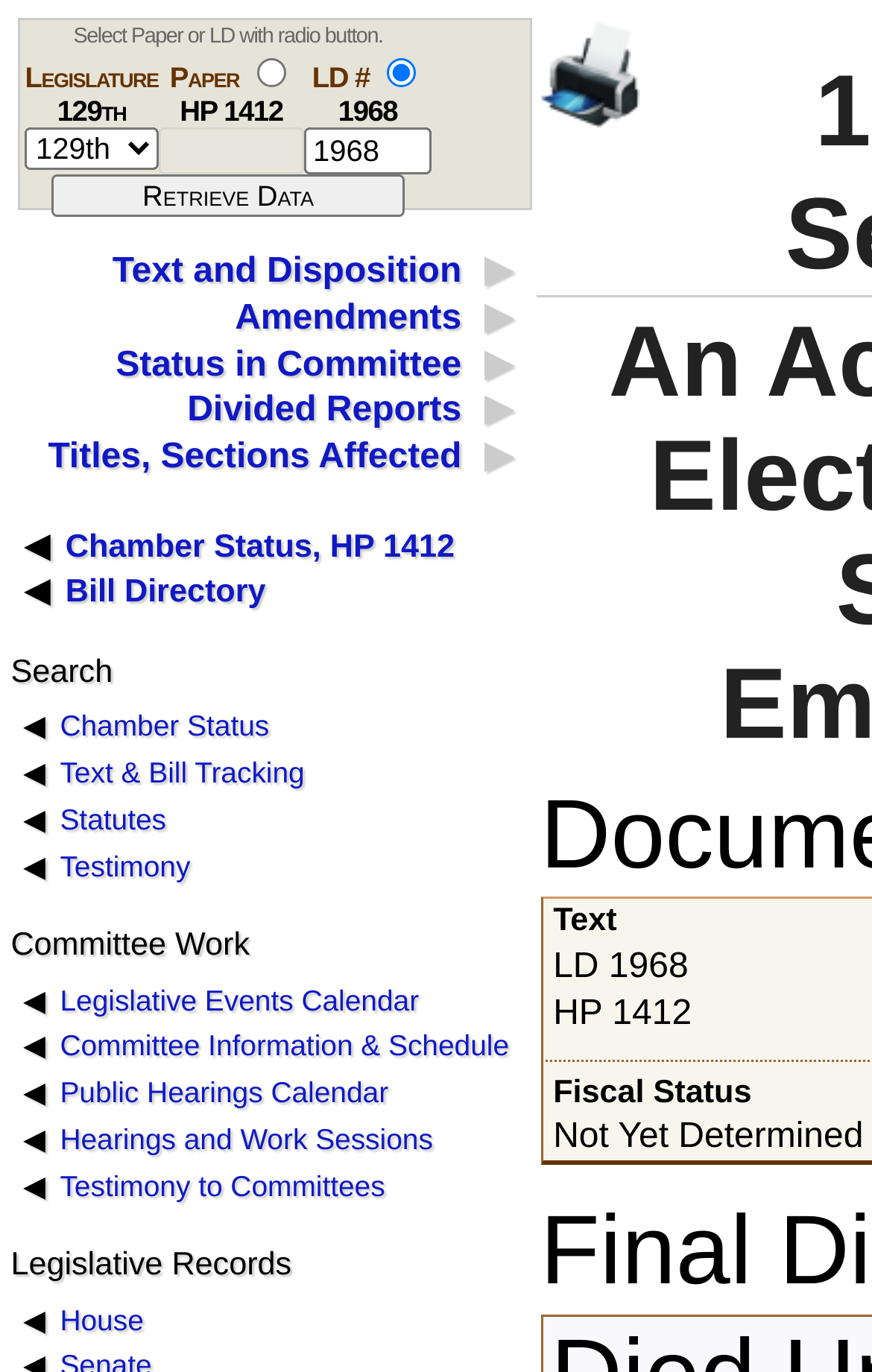What is the purpose of the radio buttons?
Offer a detailed and exhaustive answer to the question.

The radio buttons are used to select either 'Paper' or 'LD' as an option. This is indicated by the StaticText 'Select Paper or LD with radio button.' above the radio buttons.